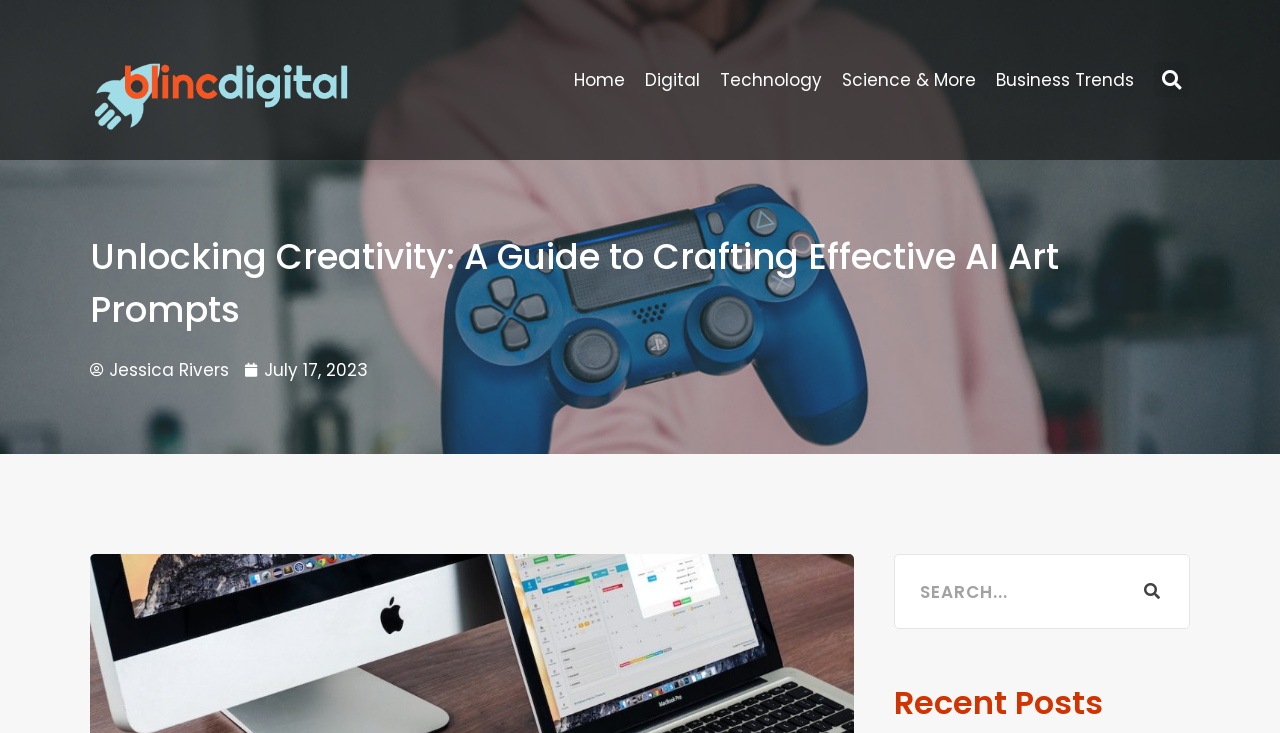What is the category of the article 'Business Trends'?
Identify the answer in the screenshot and reply with a single word or phrase.

Technology